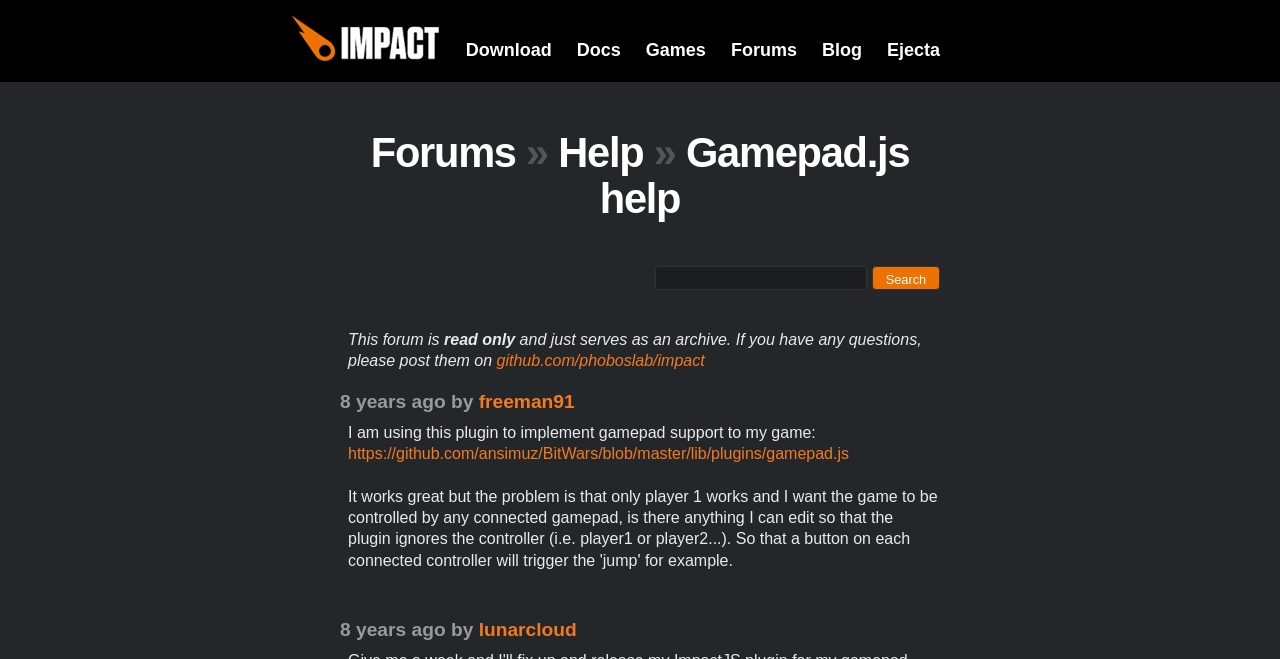What is the purpose of this forum?
Using the image, provide a detailed and thorough answer to the question.

I found a static text element that says 'This forum is read only and just serves as an archive. If you have any questions, please post them on...'. This text indicates that the purpose of this forum is to serve as an archive.